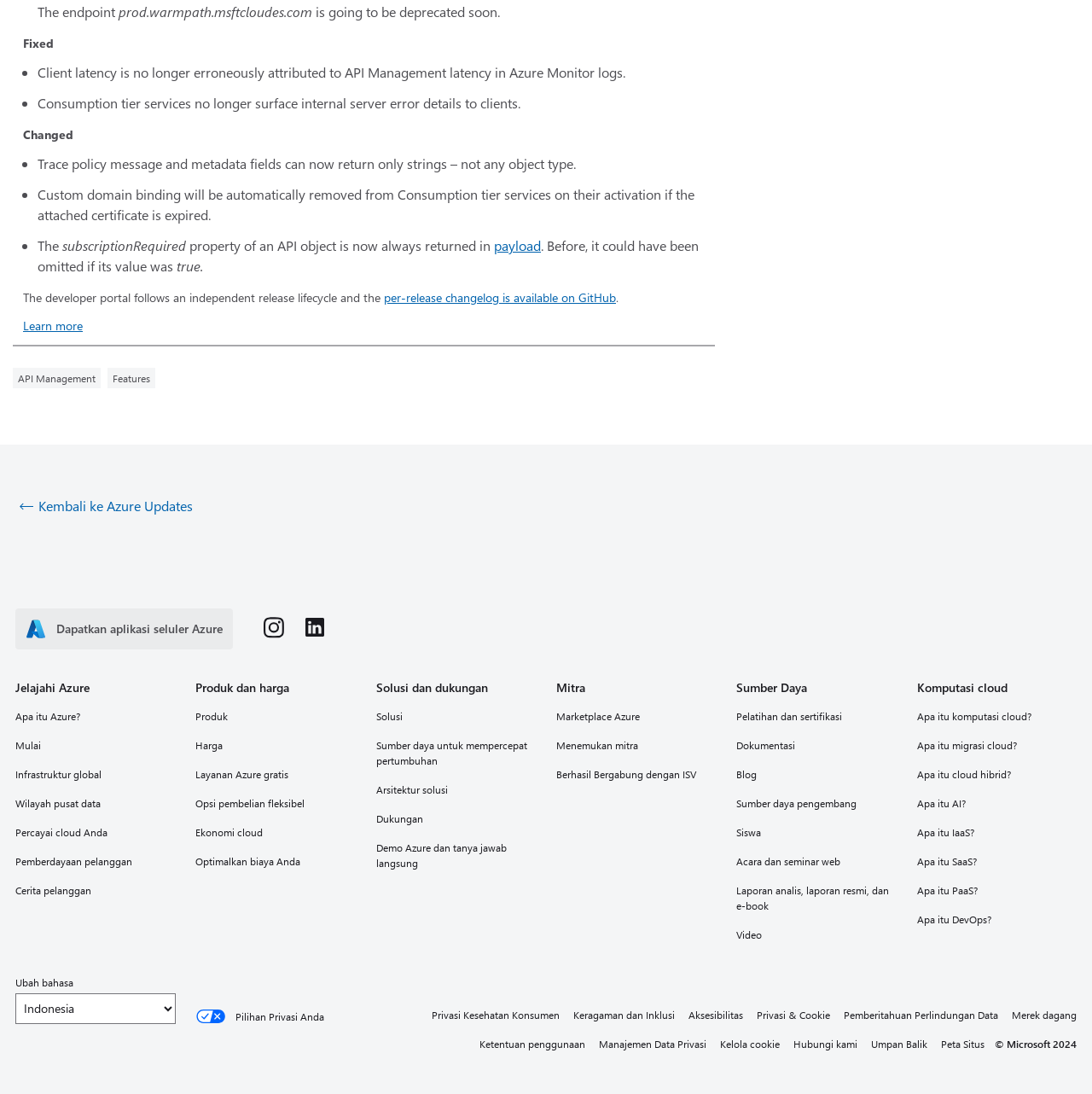Determine the bounding box coordinates for the HTML element described here: "Ekonomi cloud".

[0.179, 0.752, 0.326, 0.769]